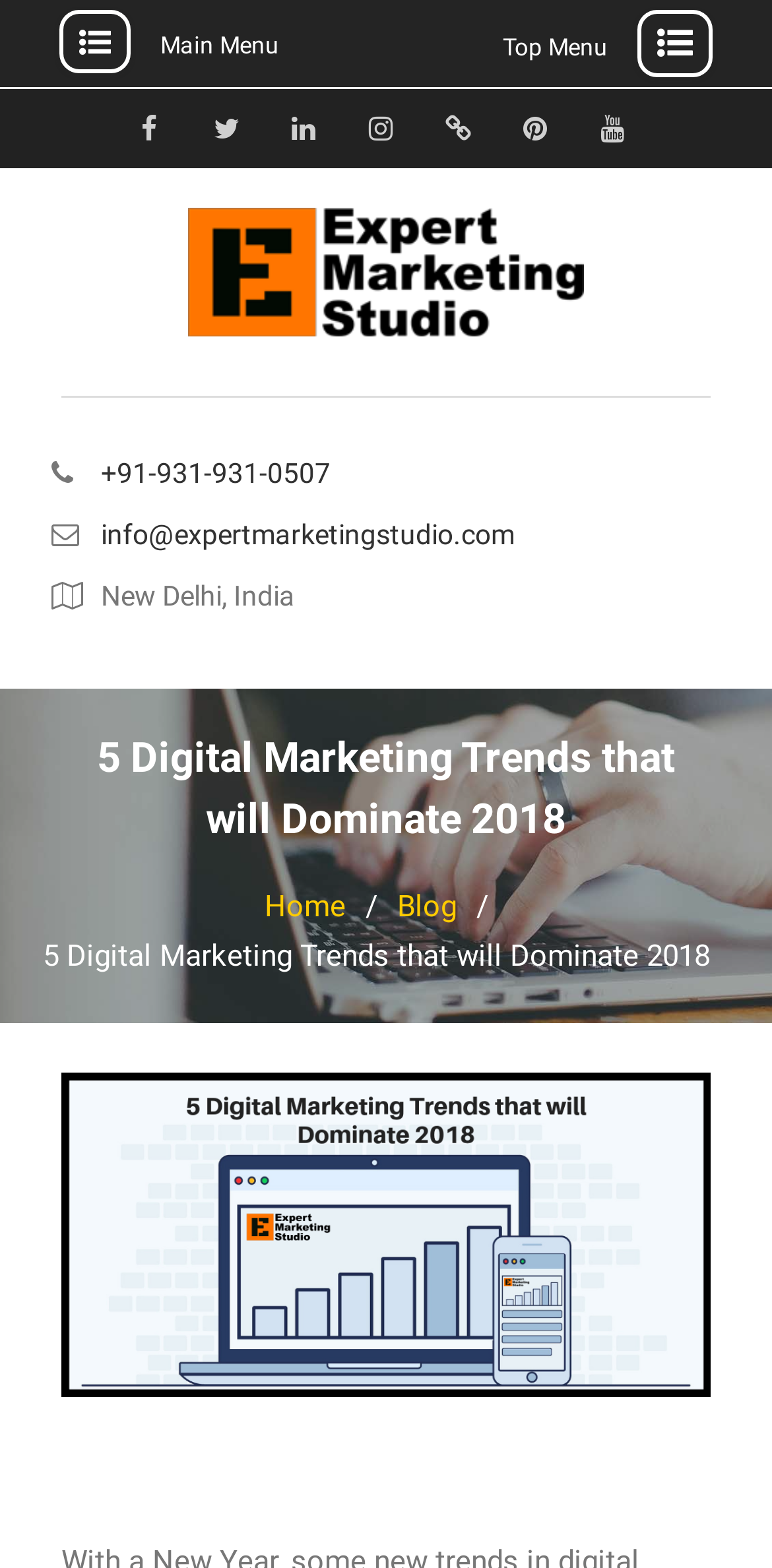What is the location of Expert Marketing Studio?
Use the screenshot to answer the question with a single word or phrase.

New Delhi, India